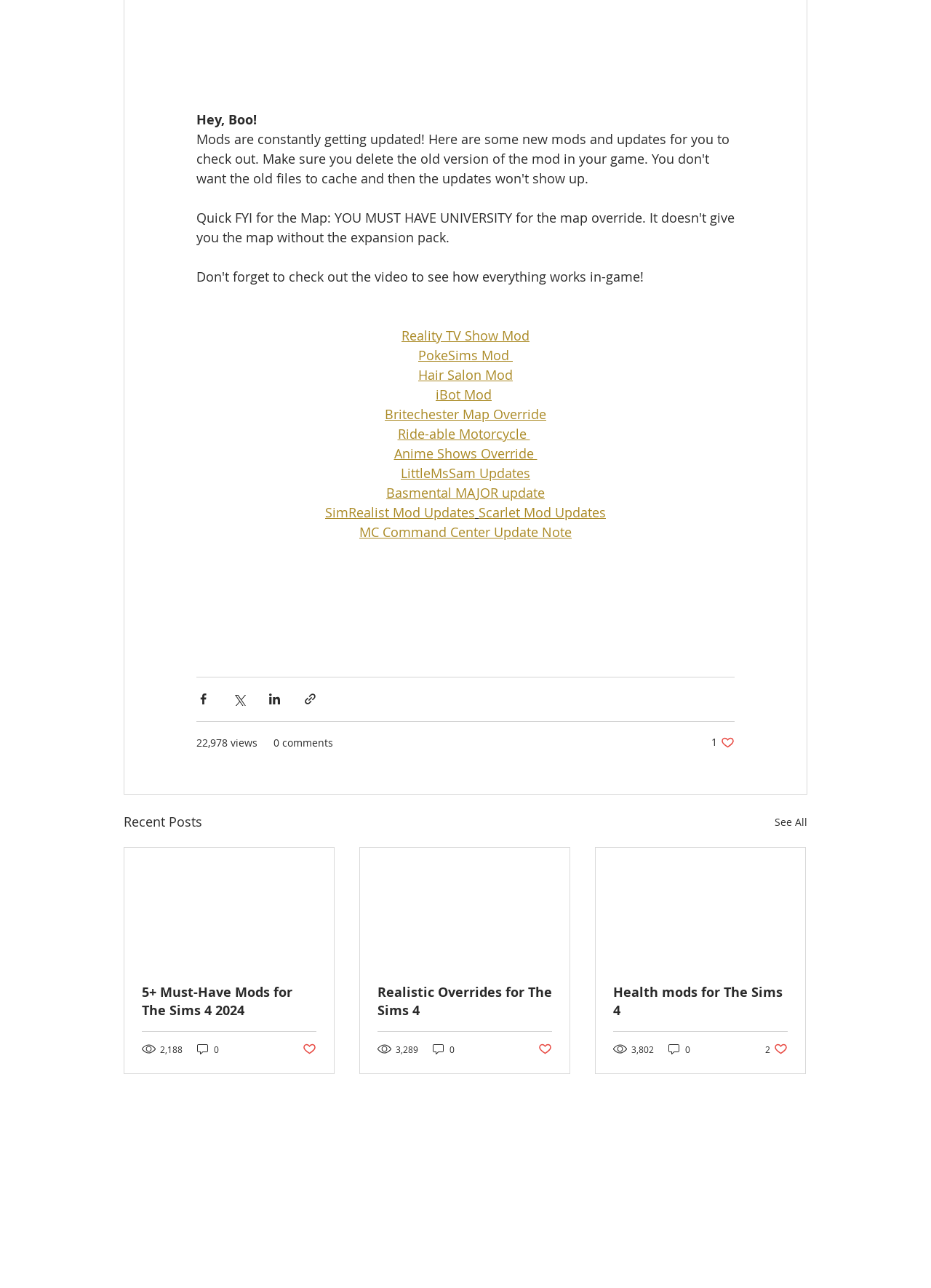Please answer the following question using a single word or phrase: 
What is the text of the first link?

Reality TV Show Mod